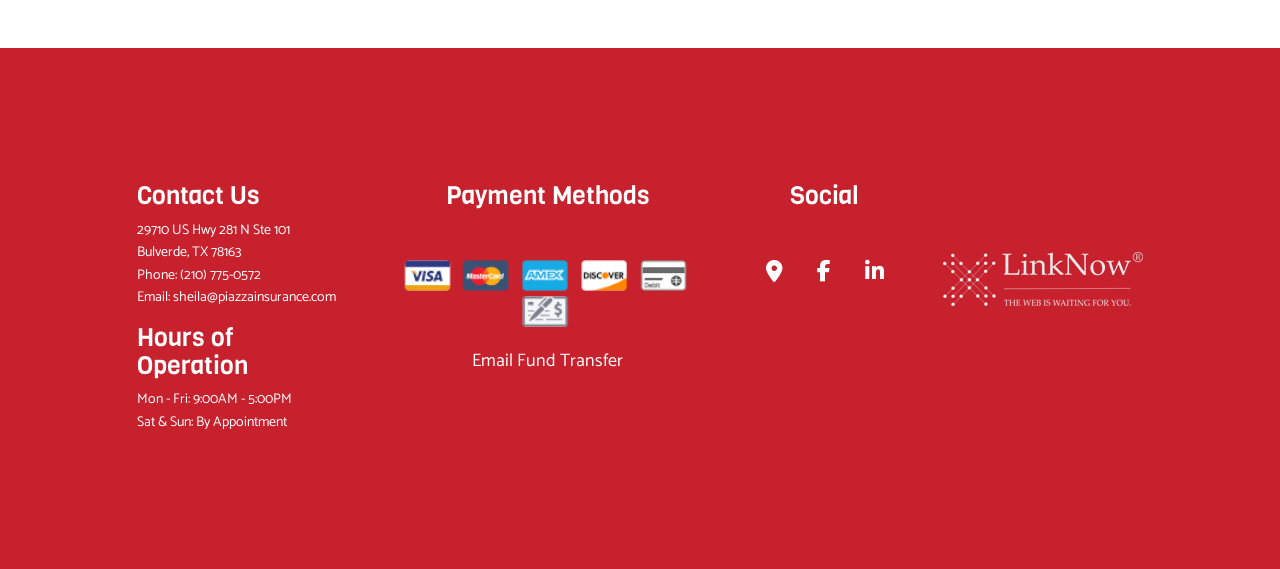What social media platforms is Piazza Insurance Agency on?
Based on the image, provide a one-word or brief-phrase response.

Google Map, Facebook, LinkedIn